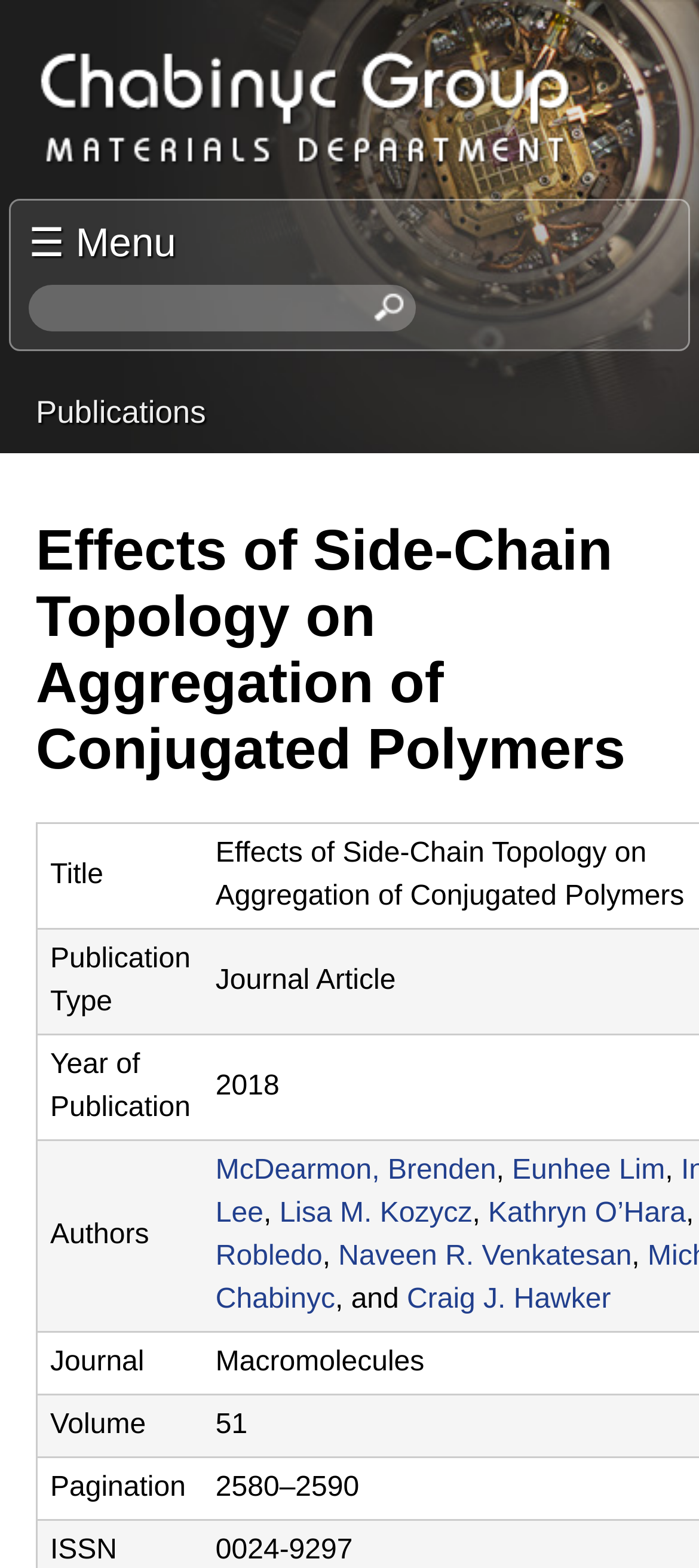Please identify the bounding box coordinates of the element's region that needs to be clicked to fulfill the following instruction: "Read the article by McDearmon, Brenden". The bounding box coordinates should consist of four float numbers between 0 and 1, i.e., [left, top, right, bottom].

[0.308, 0.737, 0.71, 0.757]